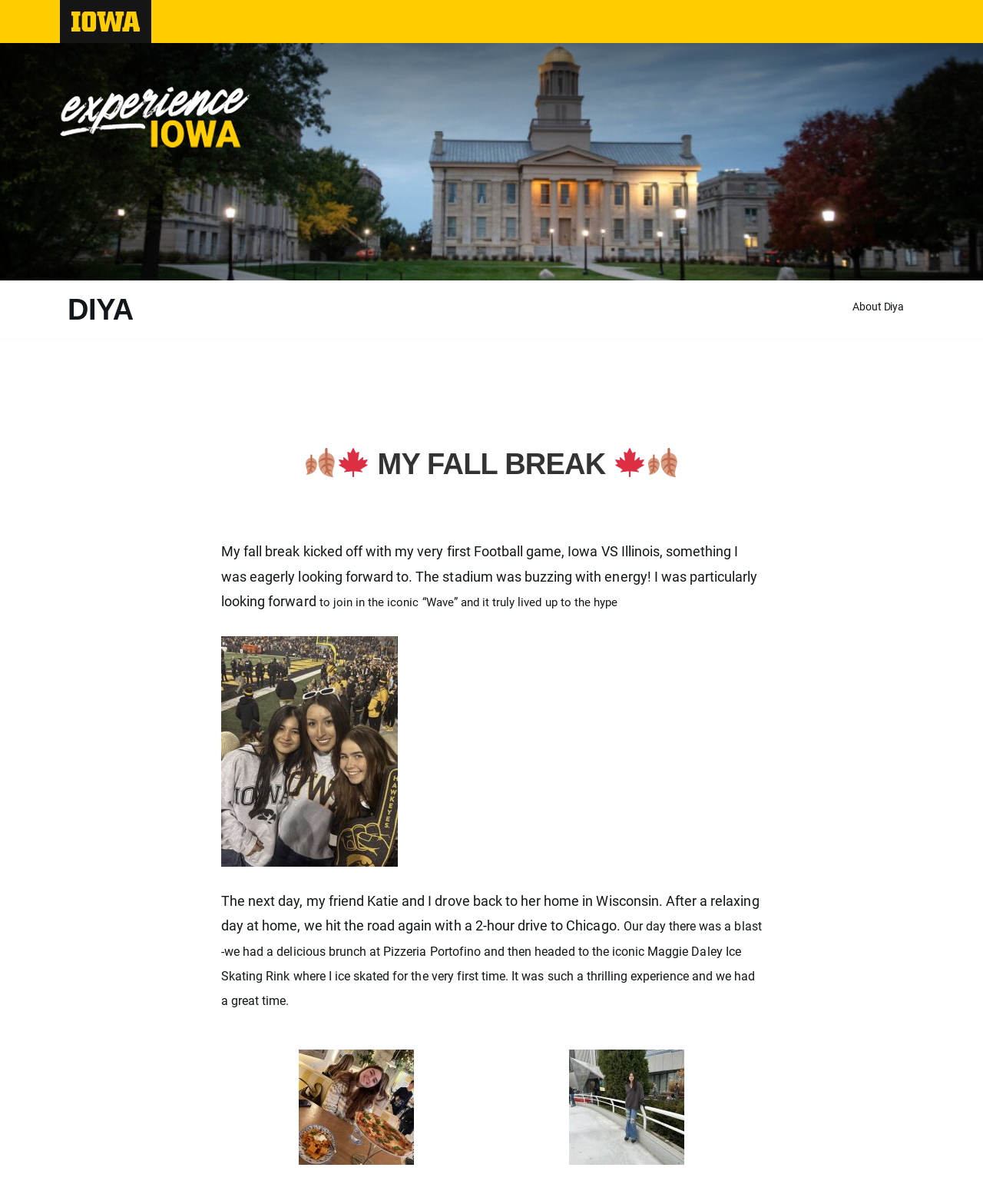Observe the image and answer the following question in detail: What is the university mentioned on the webpage?

The university mentioned on the webpage is the University of Iowa, which is evident from the image and link with the text 'University of Iowa' at the top of the page.